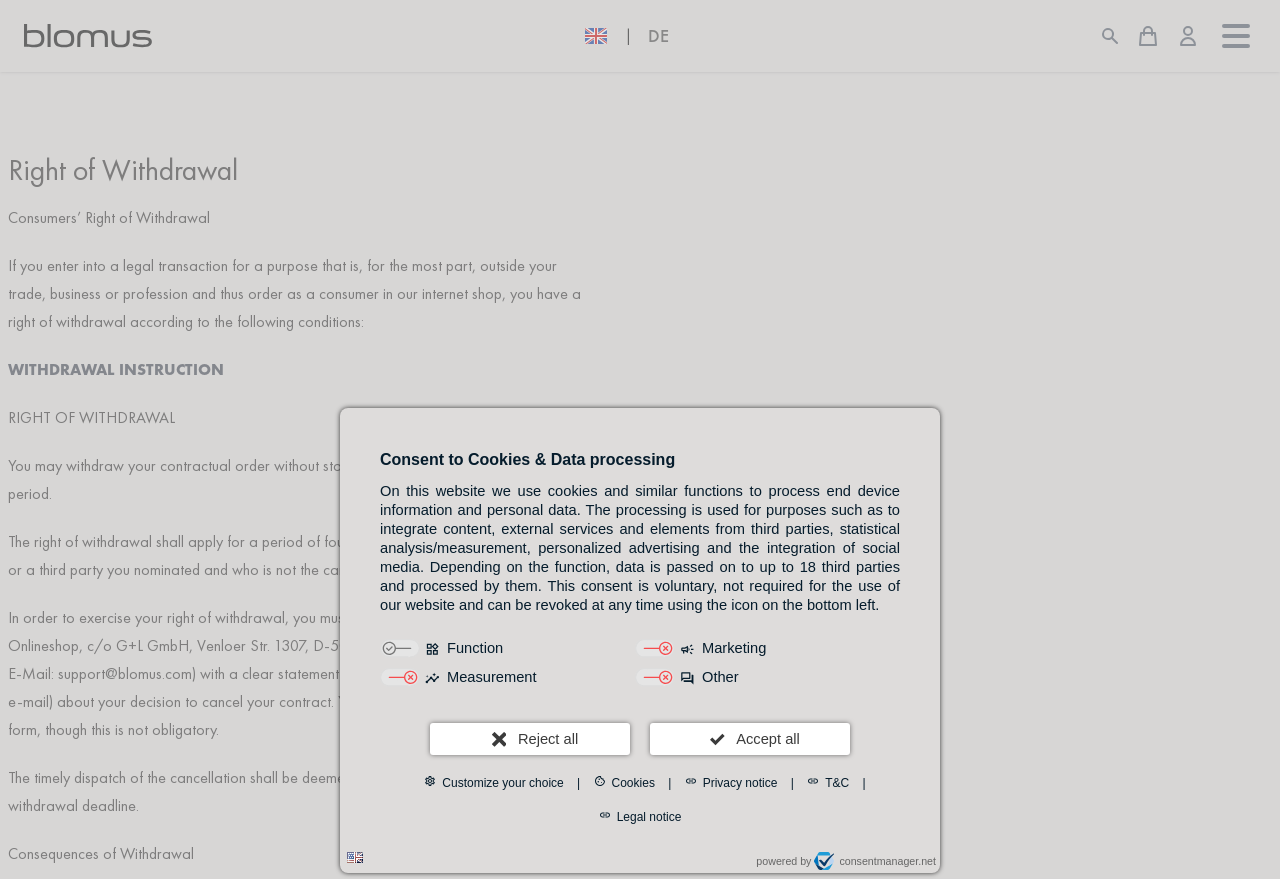Specify the bounding box coordinates of the area to click in order to execute this command: 'Click the Reject all button'. The coordinates should consist of four float numbers ranging from 0 to 1, and should be formatted as [left, top, right, bottom].

[0.336, 0.823, 0.492, 0.858]